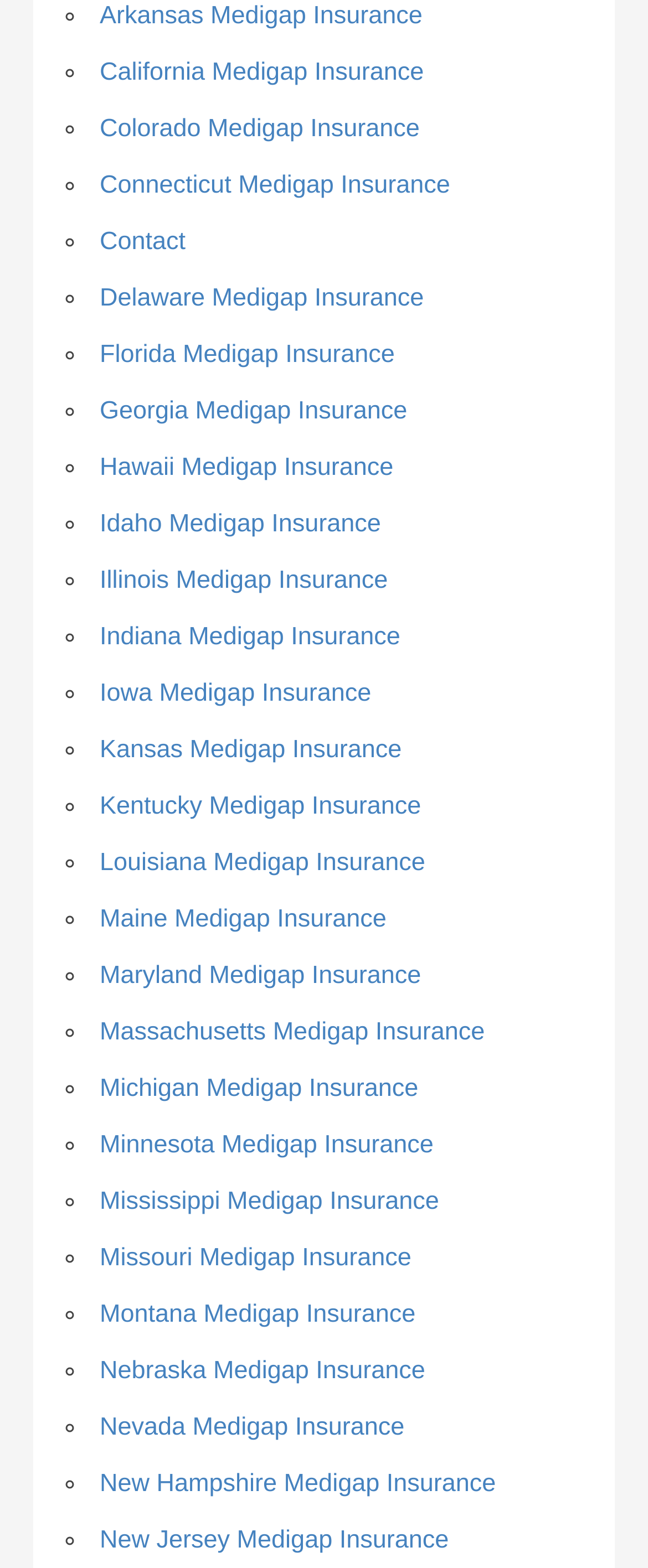Please determine the bounding box coordinates of the area that needs to be clicked to complete this task: 'View Arkansas Medigap Insurance'. The coordinates must be four float numbers between 0 and 1, formatted as [left, top, right, bottom].

[0.154, 0.001, 0.652, 0.019]